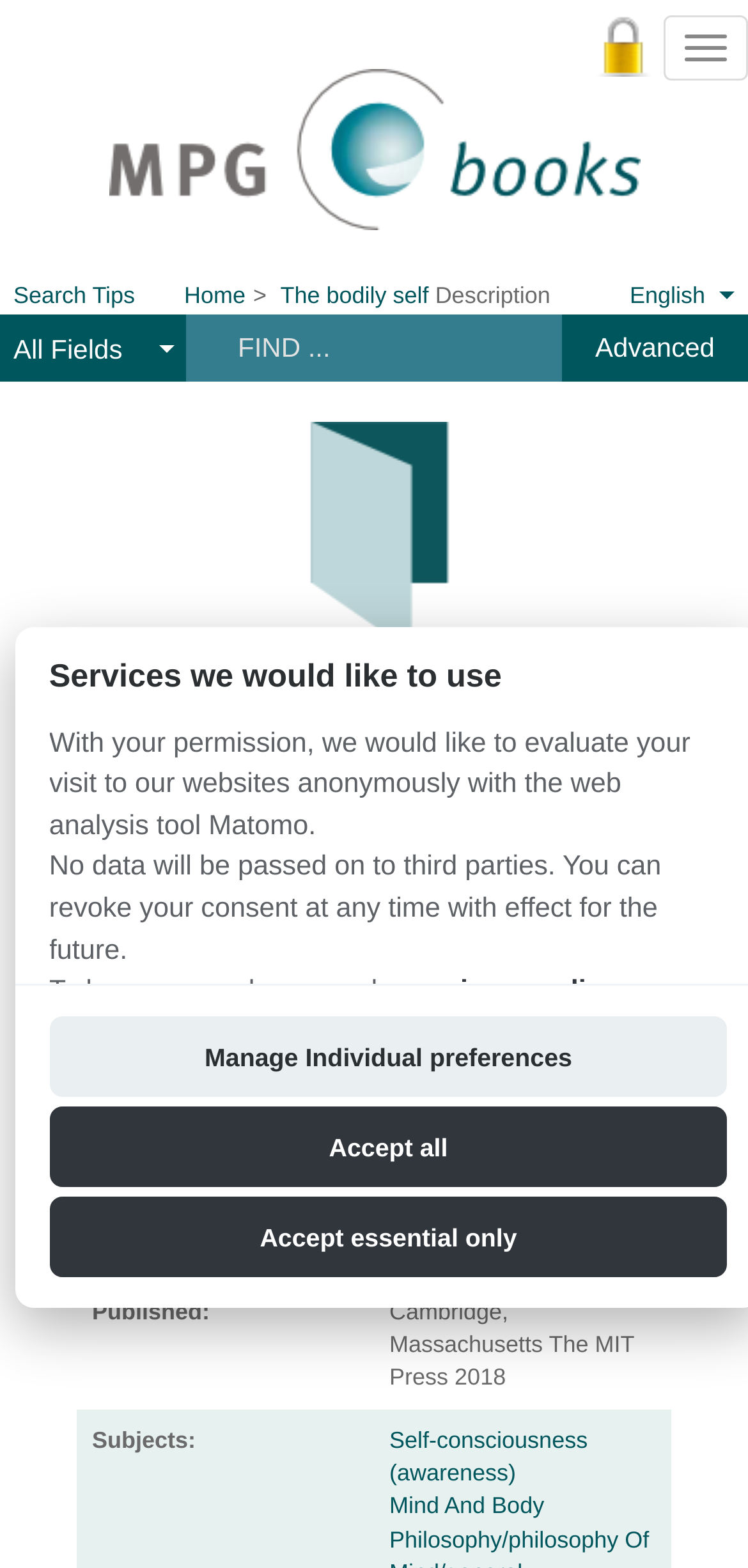Create a detailed summary of all the visual and textual information on the webpage.

The webpage is about an eBook titled "The bodily self" on the MPG.eBooks platform. At the top right corner, there is a button to toggle navigation. Below it, there are links to "Campus Access" and "Skip to content". On the top left, there is a link to "Search Tips" and a search bar with a textbox to enter search terms. 

Below the search bar, there is a breadcrumb navigation with links to "Home" and "The bodily self", followed by a description of the eBook. The eBook's cover image is displayed on the right side of the description. 

The main content of the webpage is divided into two sections. The first section provides a brief summary of the eBook, which explores the concept of self-consciousness. Below the summary, there is a link to the full description of the eBook. 

The second section displays metadata about the eBook, including the main author, format, language, and publication details. These metadata are presented in a table format with row headers and grid cells. 

At the bottom of the webpage, there is a section titled "Services we would like to use", which informs users about the website's use of the web analysis tool Matomo for anonymous visitor evaluation. Users are given the option to accept or manage their individual preferences regarding data collection.